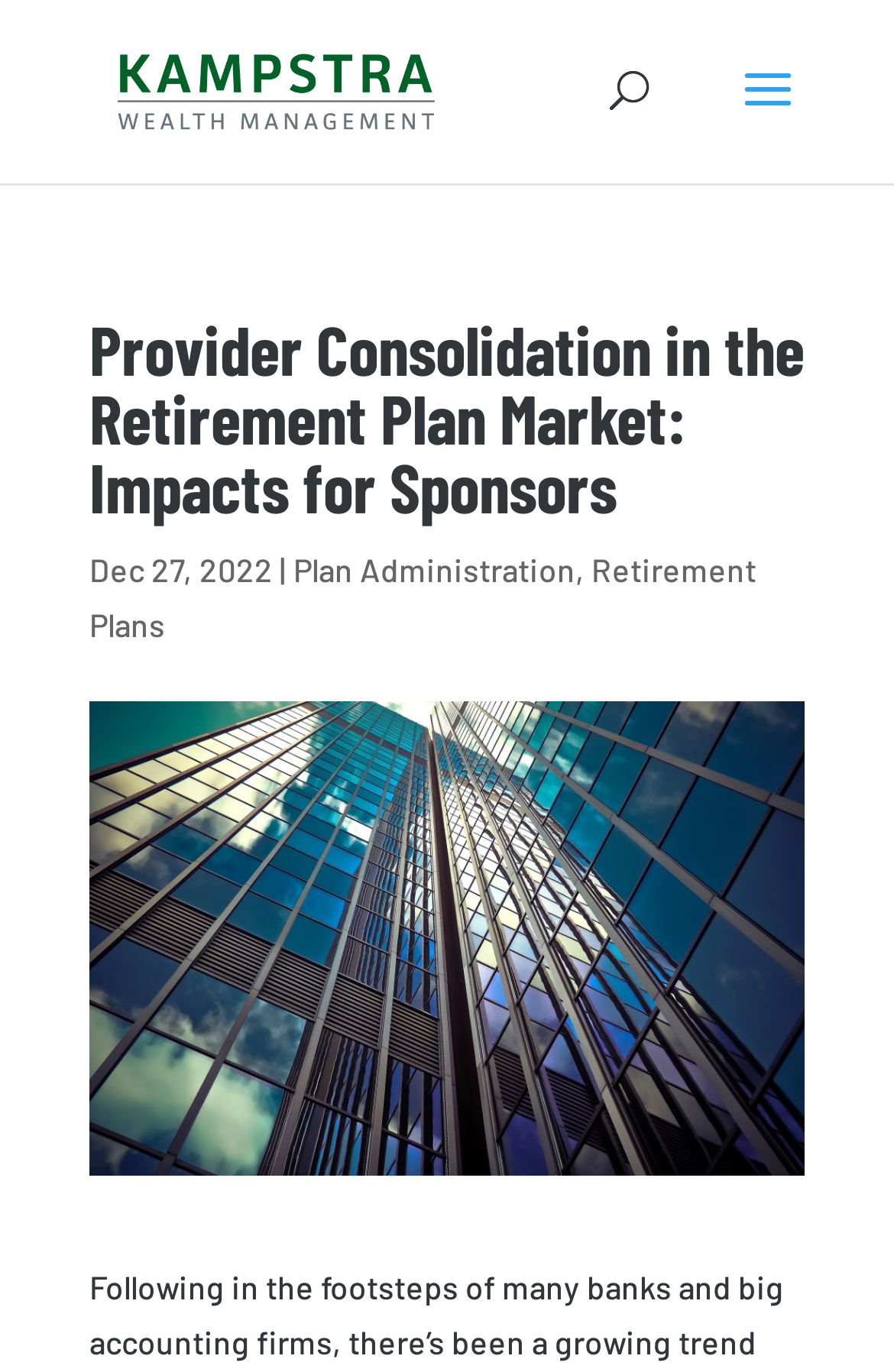Refer to the screenshot and answer the following question in detail:
What is the topic of the article?

I found the topic of the article by looking at the heading element located at [0.1, 0.229, 0.9, 0.396] which contains the text 'Provider Consolidation in the Retirement Plan Market: Impacts for Sponsors'.